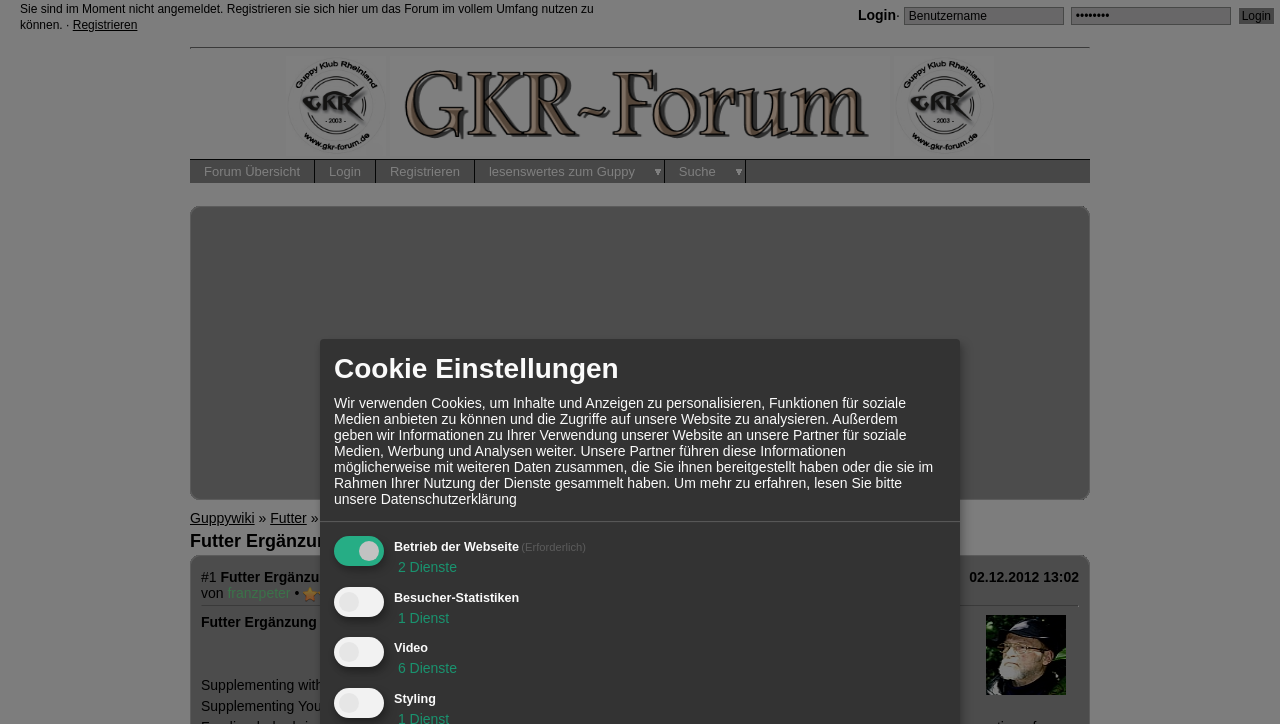Respond with a single word or phrase for the following question: 
How many images are in the first row of the table?

3